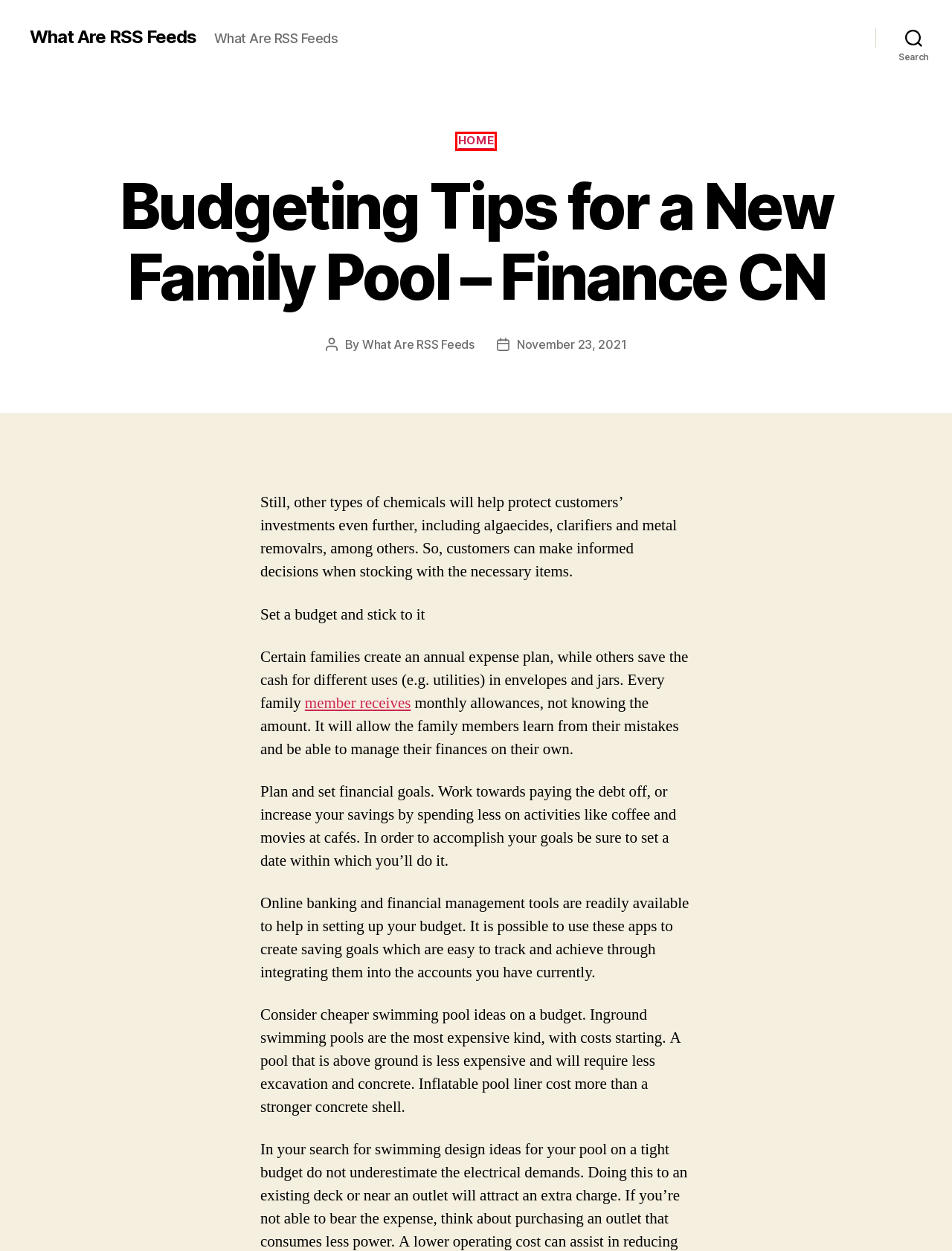You have a screenshot showing a webpage with a red bounding box highlighting an element. Choose the webpage description that best fits the new webpage after clicking the highlighted element. The descriptions are:
A. What Are RSS Feeds - What Are RSS Feeds
B. Home Archives - What Are RSS Feeds
C. September 2021 - What Are RSS Feeds
D. May 2022 - What Are RSS Feeds
E. 10 Important Services Touring Musicians Should Invest In - SFCritic - What Are RSS Feeds
F. Self Care Business Ideas for Holistic Care - Start Up Catch Up - What Are RSS Feeds
G. Budgeting Tips for a New Family Pool - Finance CN
H. What Are RSS Feeds, Author at What Are RSS Feeds

B